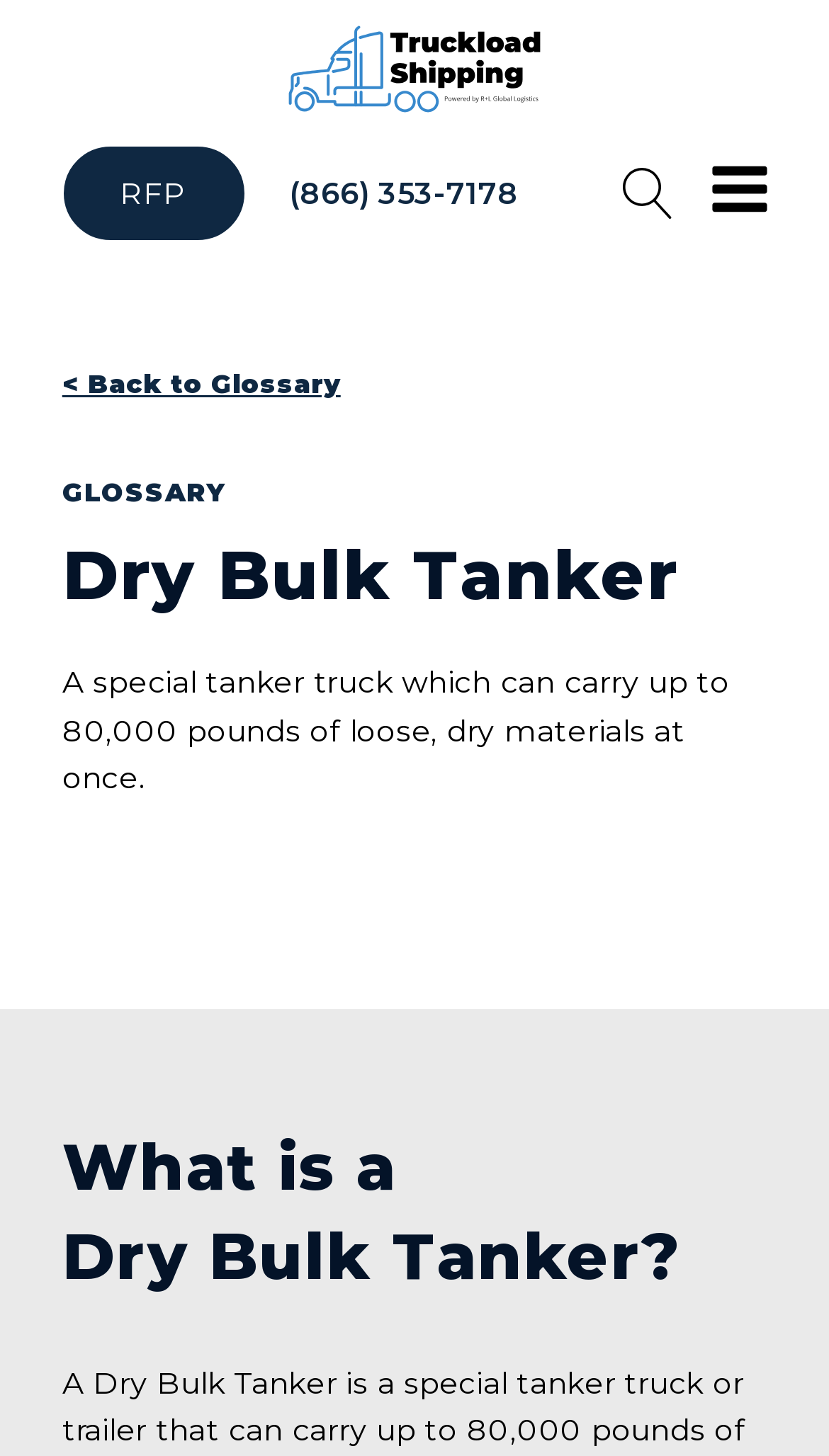What is the section above the definition?
Give a one-word or short-phrase answer derived from the screenshot.

GLOSSARY